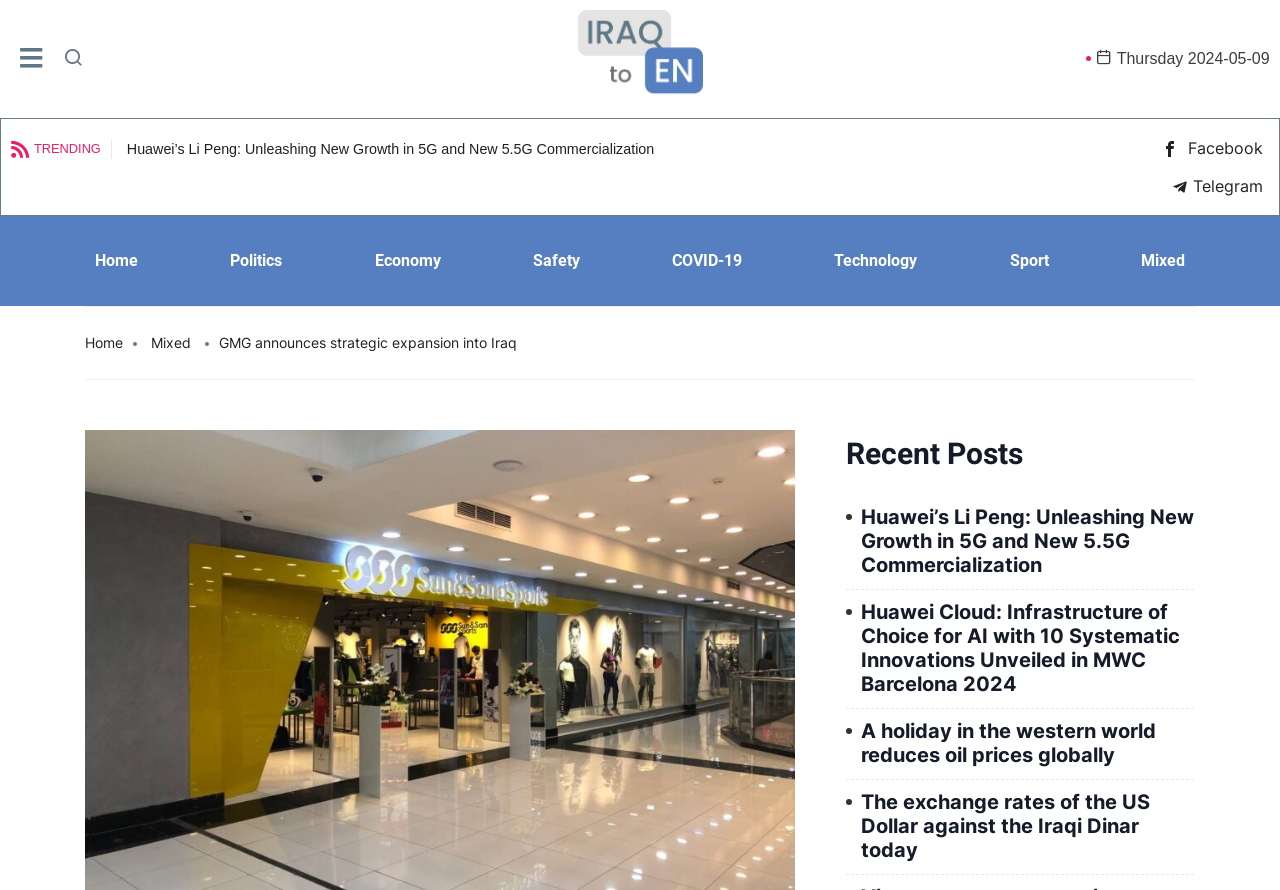Bounding box coordinates are specified in the format (top-left x, top-left y, bottom-right x, bottom-right y). All values are floating point numbers bounded between 0 and 1. Please provide the bounding box coordinate of the region this sentence describes: >다음 페이지

None